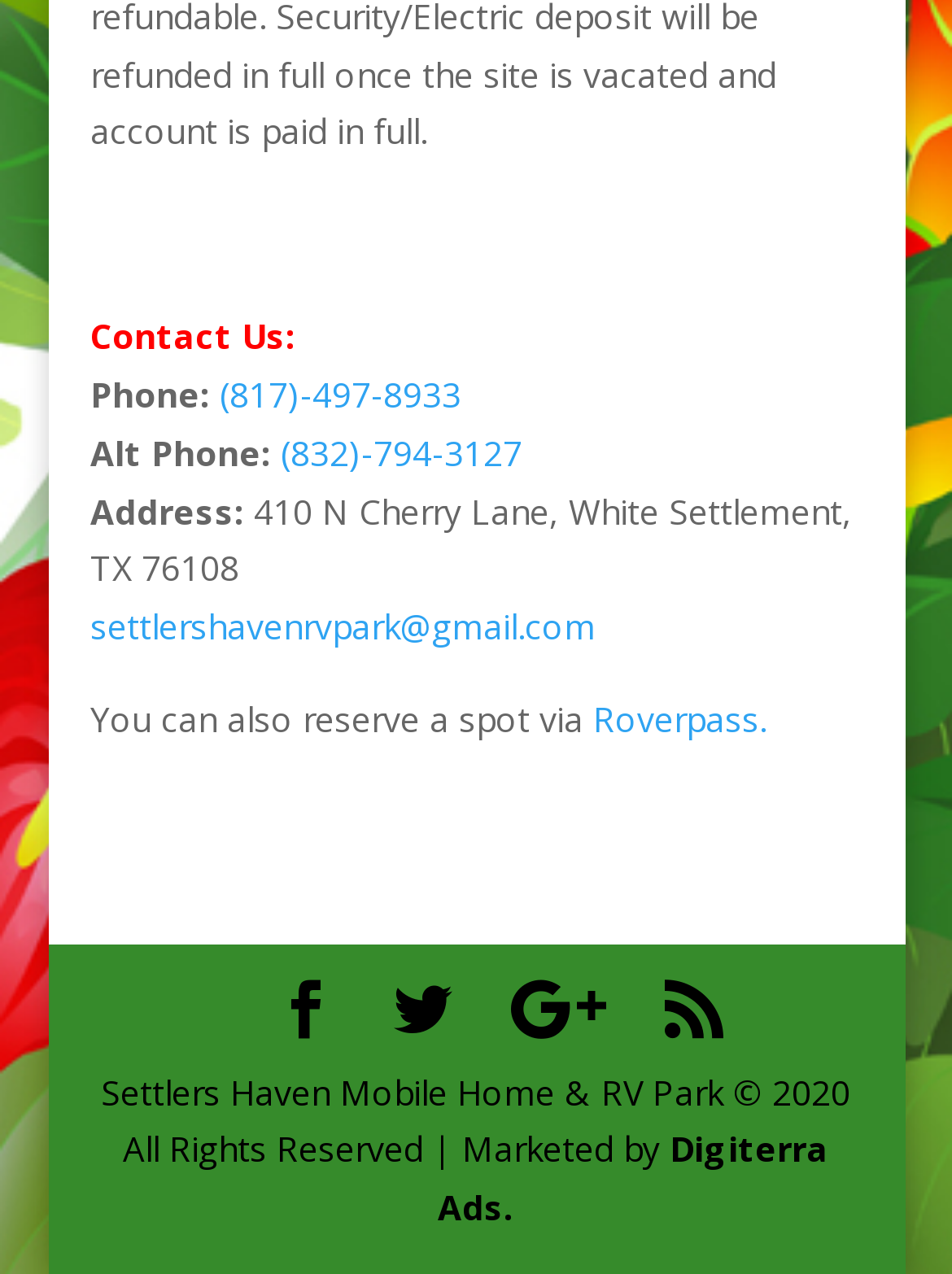Respond to the following question with a brief word or phrase:
Who marketed the RV park?

Digiterra Ads